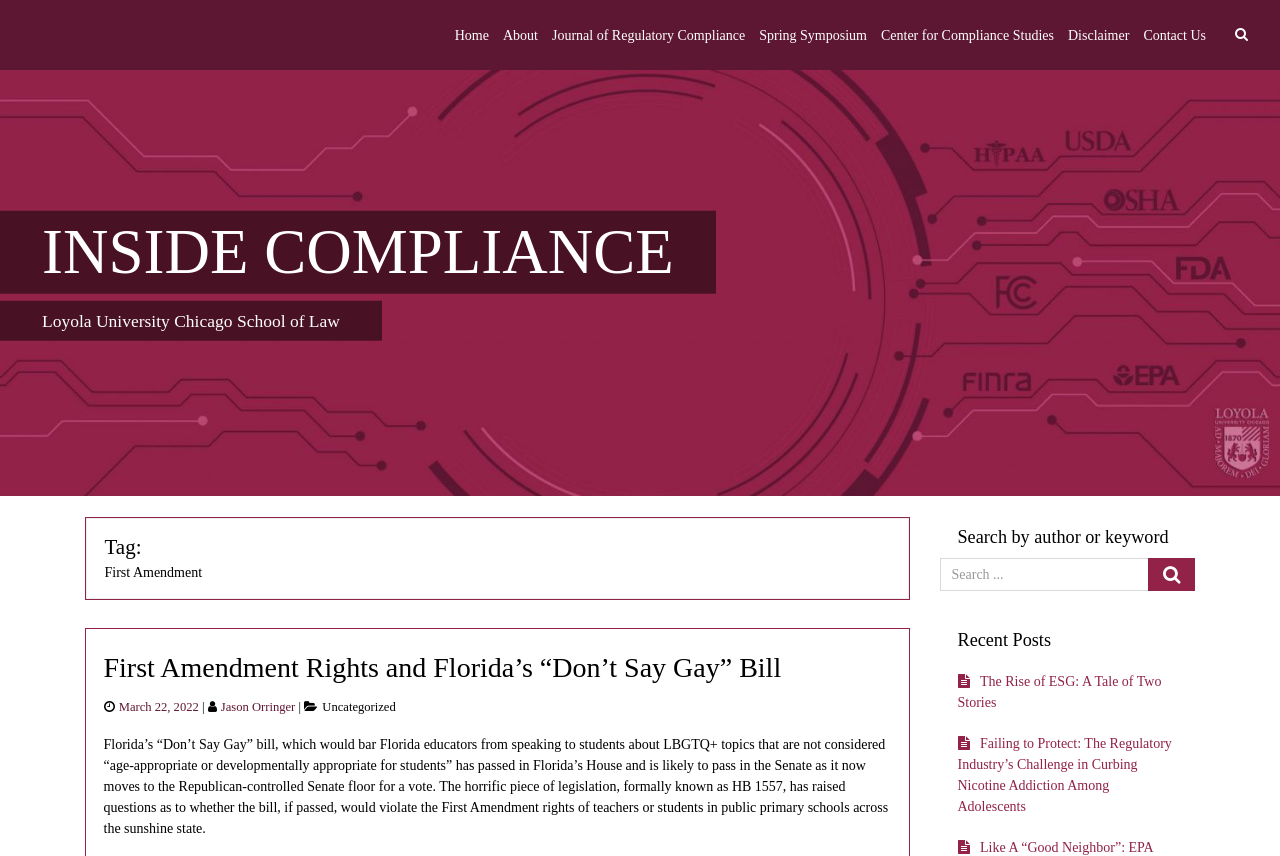Please give the bounding box coordinates of the area that should be clicked to fulfill the following instruction: "view recent posts". The coordinates should be in the format of four float numbers from 0 to 1, i.e., [left, top, right, bottom].

[0.734, 0.724, 0.934, 0.771]